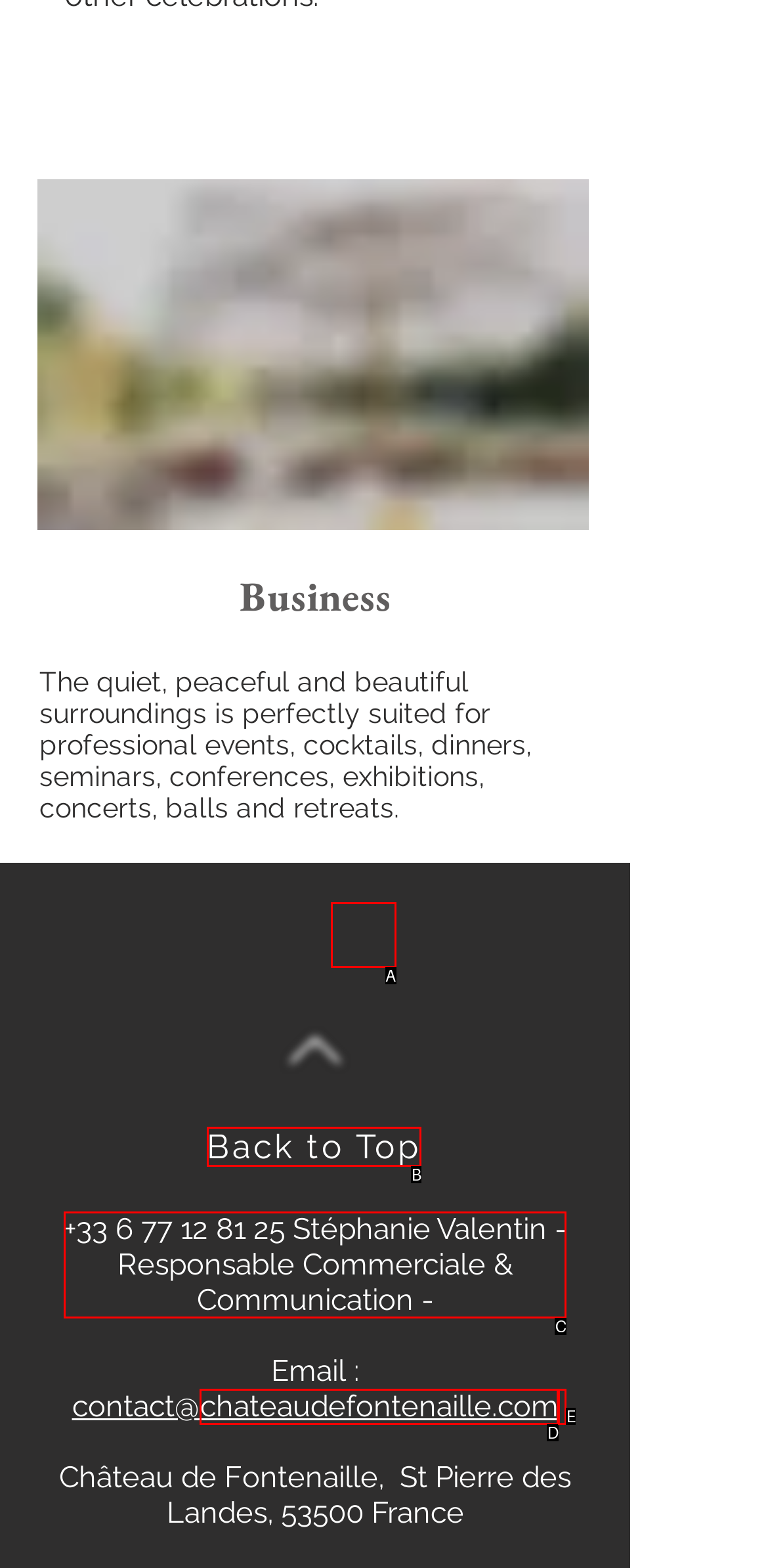From the options provided, determine which HTML element best fits the description: chateaudefontenaille.com. Answer with the correct letter.

D